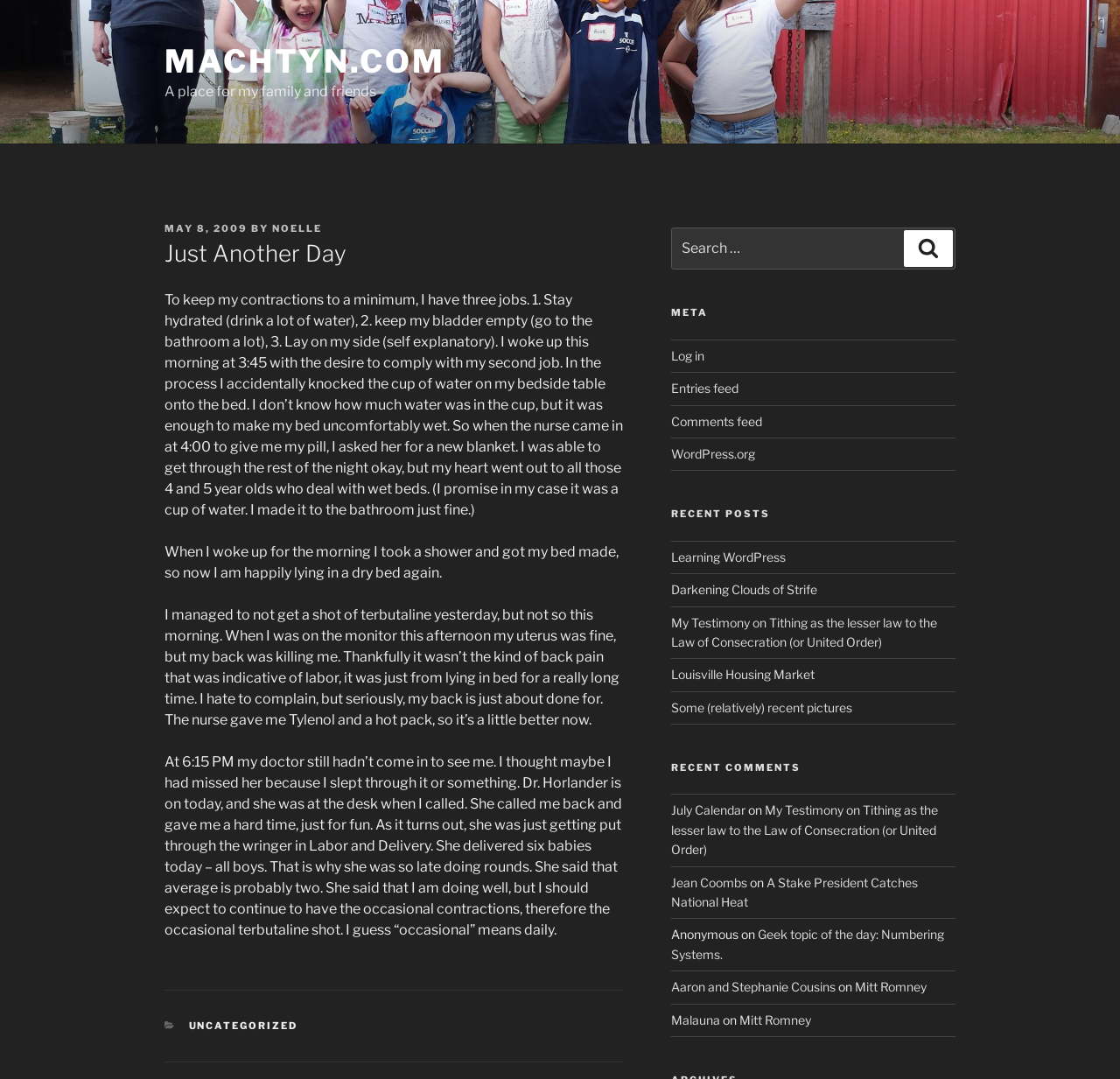Highlight the bounding box coordinates of the element that should be clicked to carry out the following instruction: "Click on the 'MACHTYN.COM' link". The coordinates must be given as four float numbers ranging from 0 to 1, i.e., [left, top, right, bottom].

[0.147, 0.039, 0.397, 0.075]